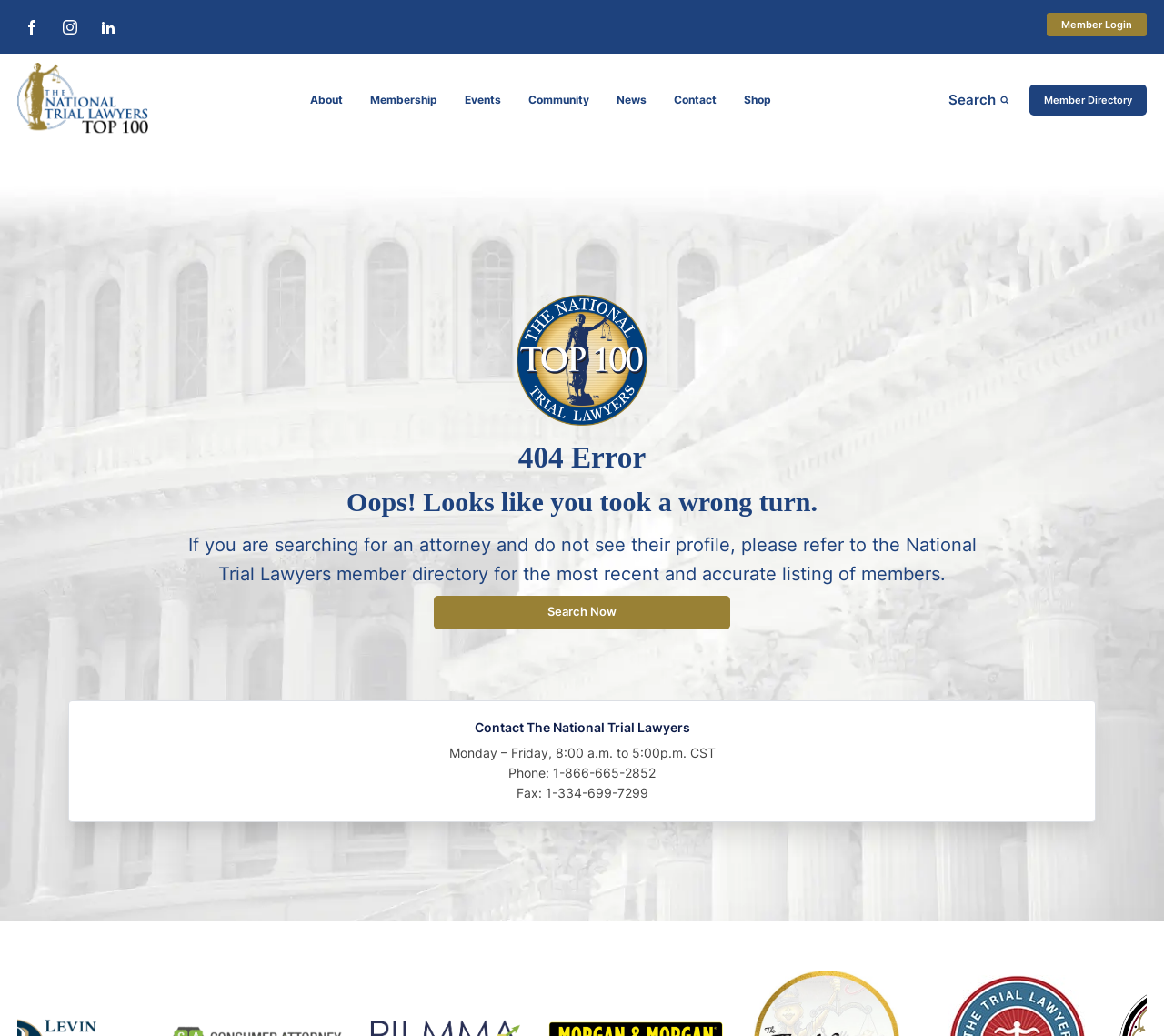What social media platforms are linked on this page?
Based on the screenshot, answer the question with a single word or phrase.

Facebook, Instagram, LinkedIn